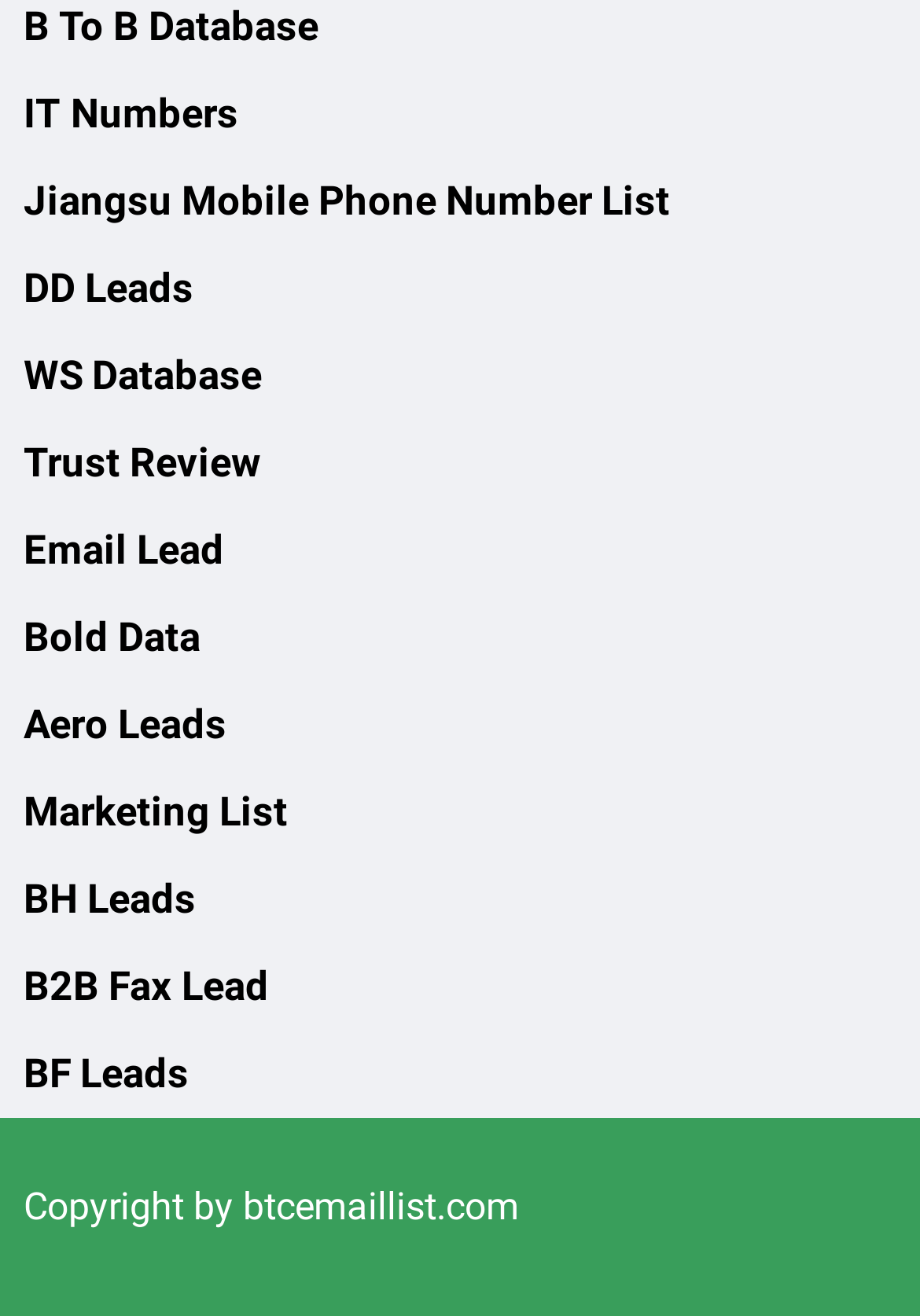Answer the following query with a single word or phrase:
What is the last list on the webpage?

BF Leads